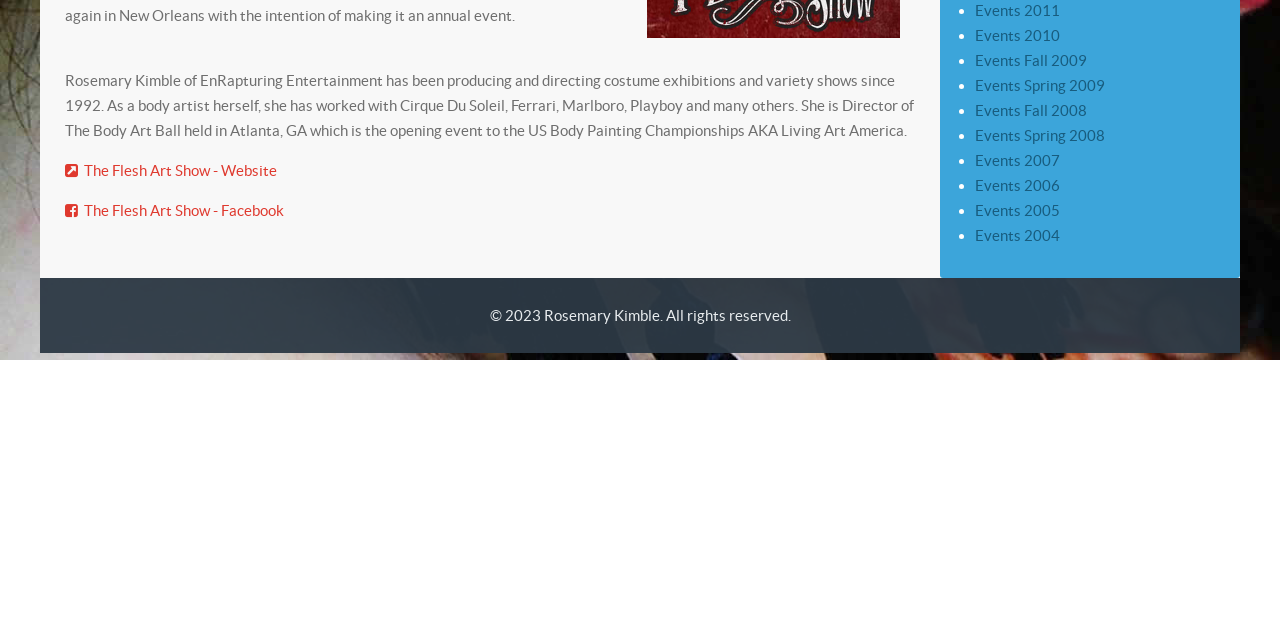Given the element description: "Events 2005", predict the bounding box coordinates of this UI element. The coordinates must be four float numbers between 0 and 1, given as [left, top, right, bottom].

[0.762, 0.316, 0.828, 0.342]